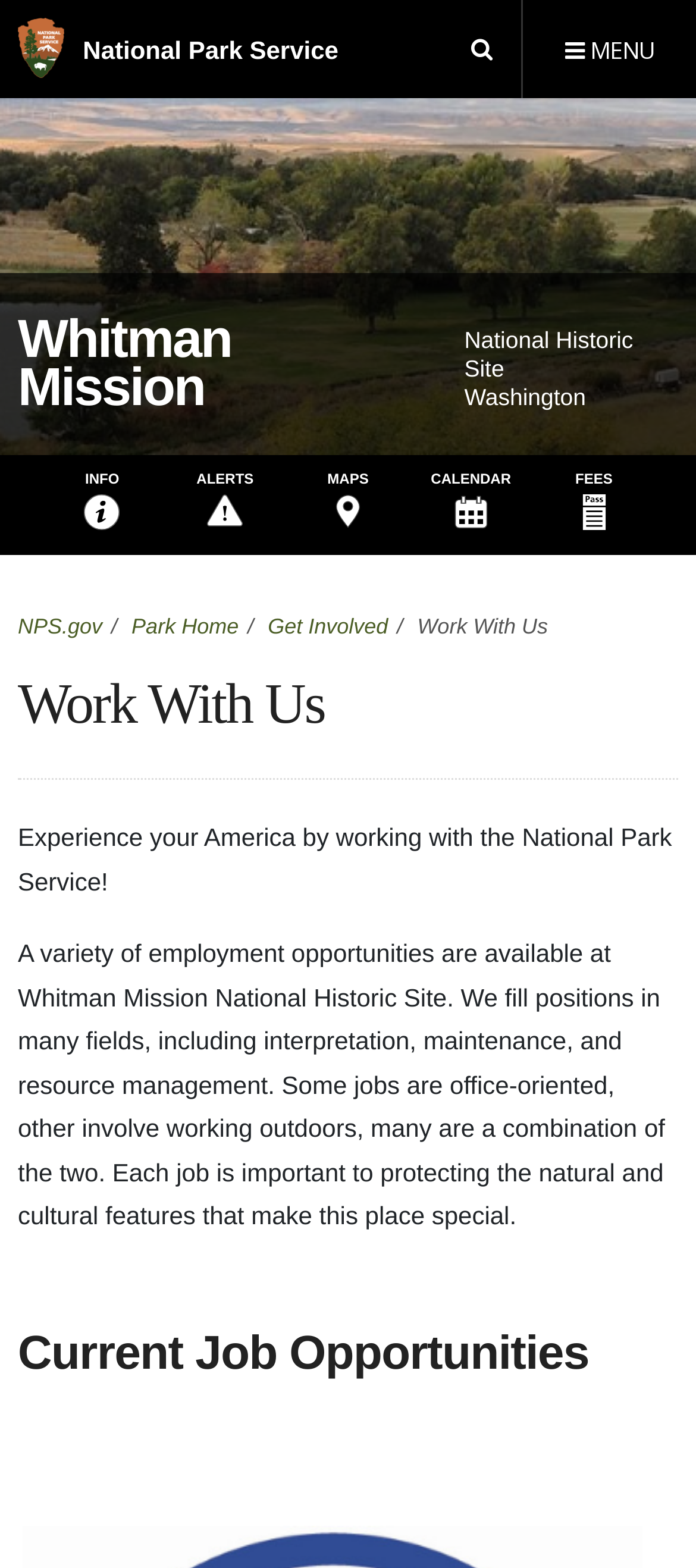Bounding box coordinates are specified in the format (top-left x, top-left y, bottom-right x, bottom-right y). All values are floating point numbers bounded between 0 and 1. Please provide the bounding box coordinate of the region this sentence describes: Park Home

[0.189, 0.392, 0.343, 0.407]